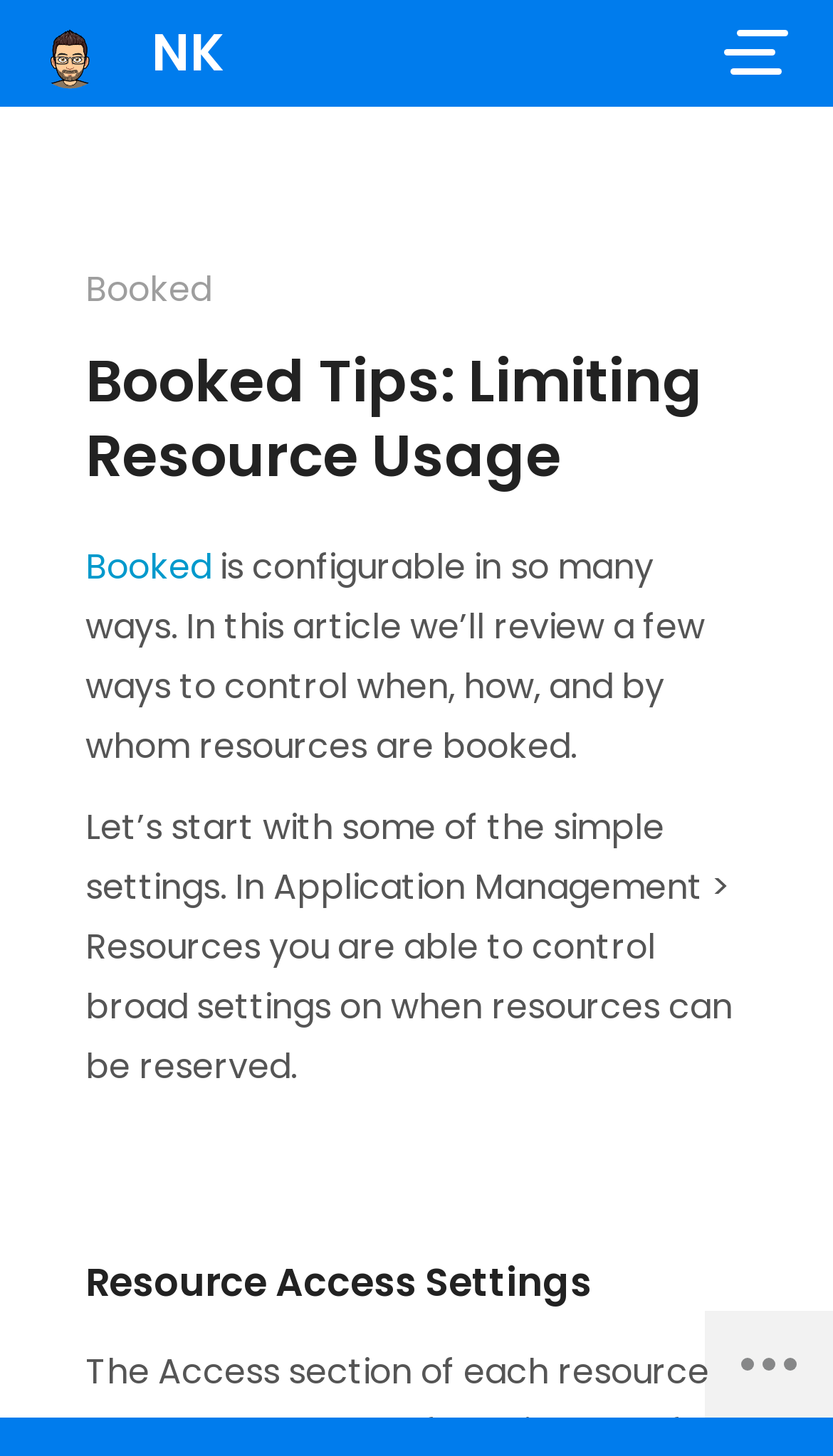What is the main topic of the article?
Look at the screenshot and respond with one word or a short phrase.

Limiting Resource Usage